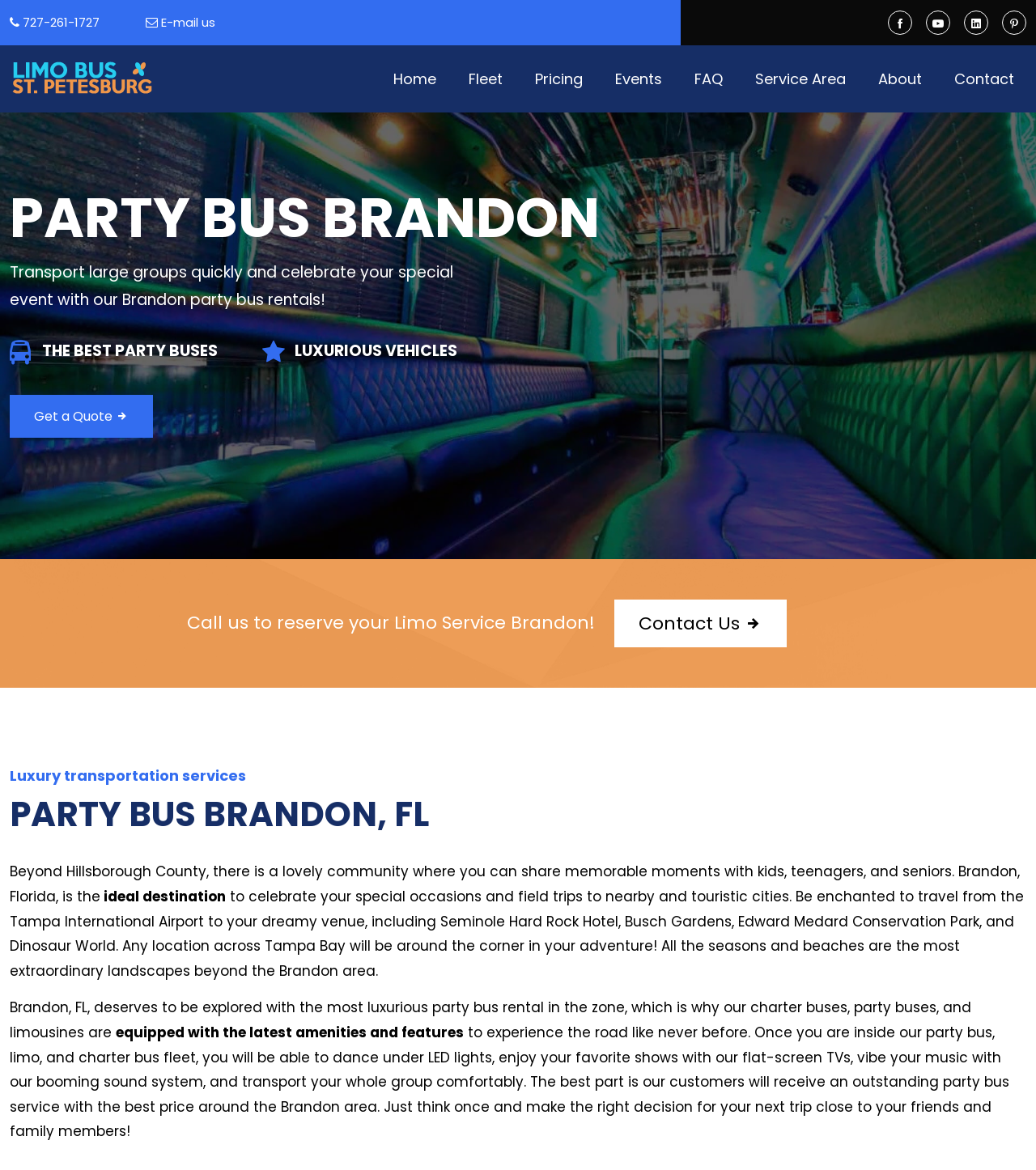Extract the bounding box of the UI element described as: "Contact Us".

[0.593, 0.512, 0.759, 0.553]